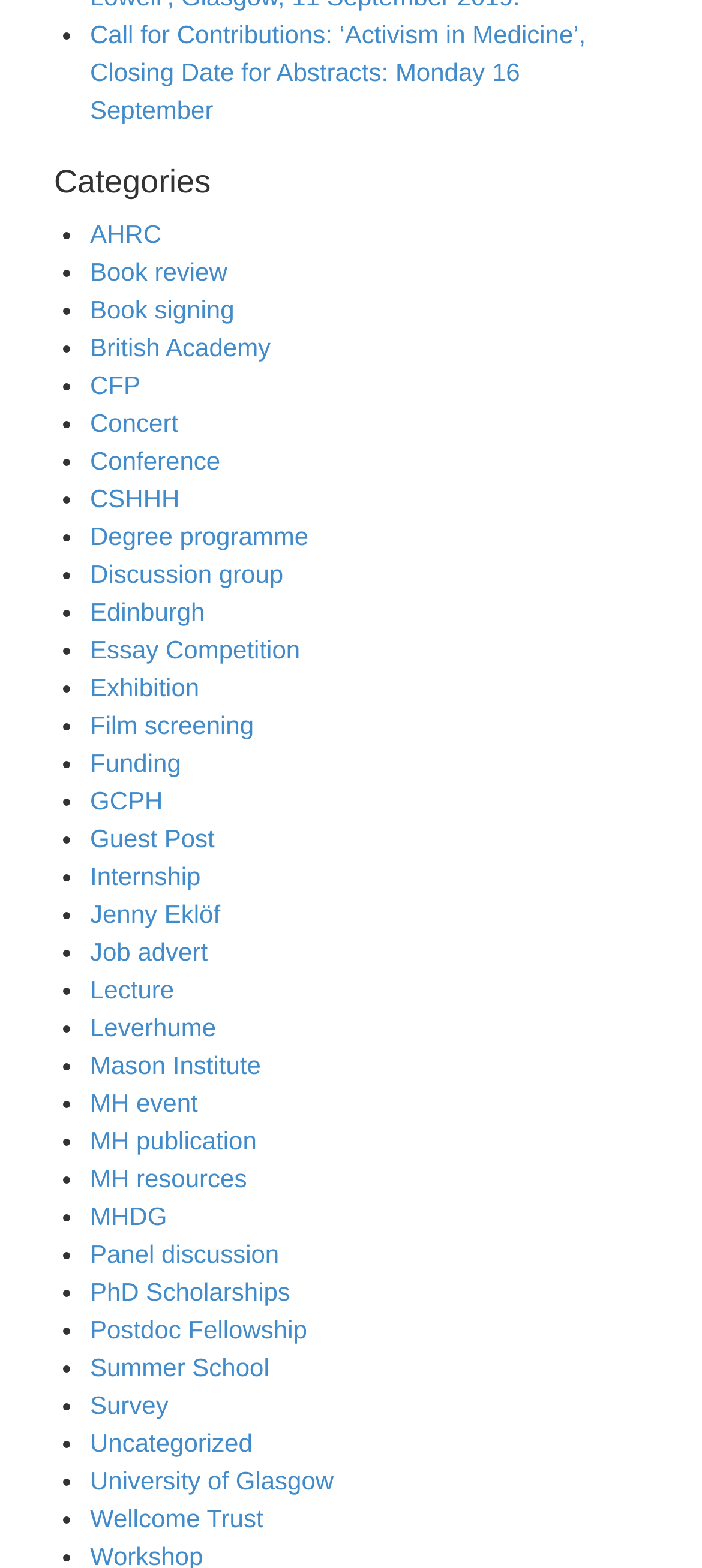What is the last category listed?
Look at the image and answer the question using a single word or phrase.

Wellcome Trust